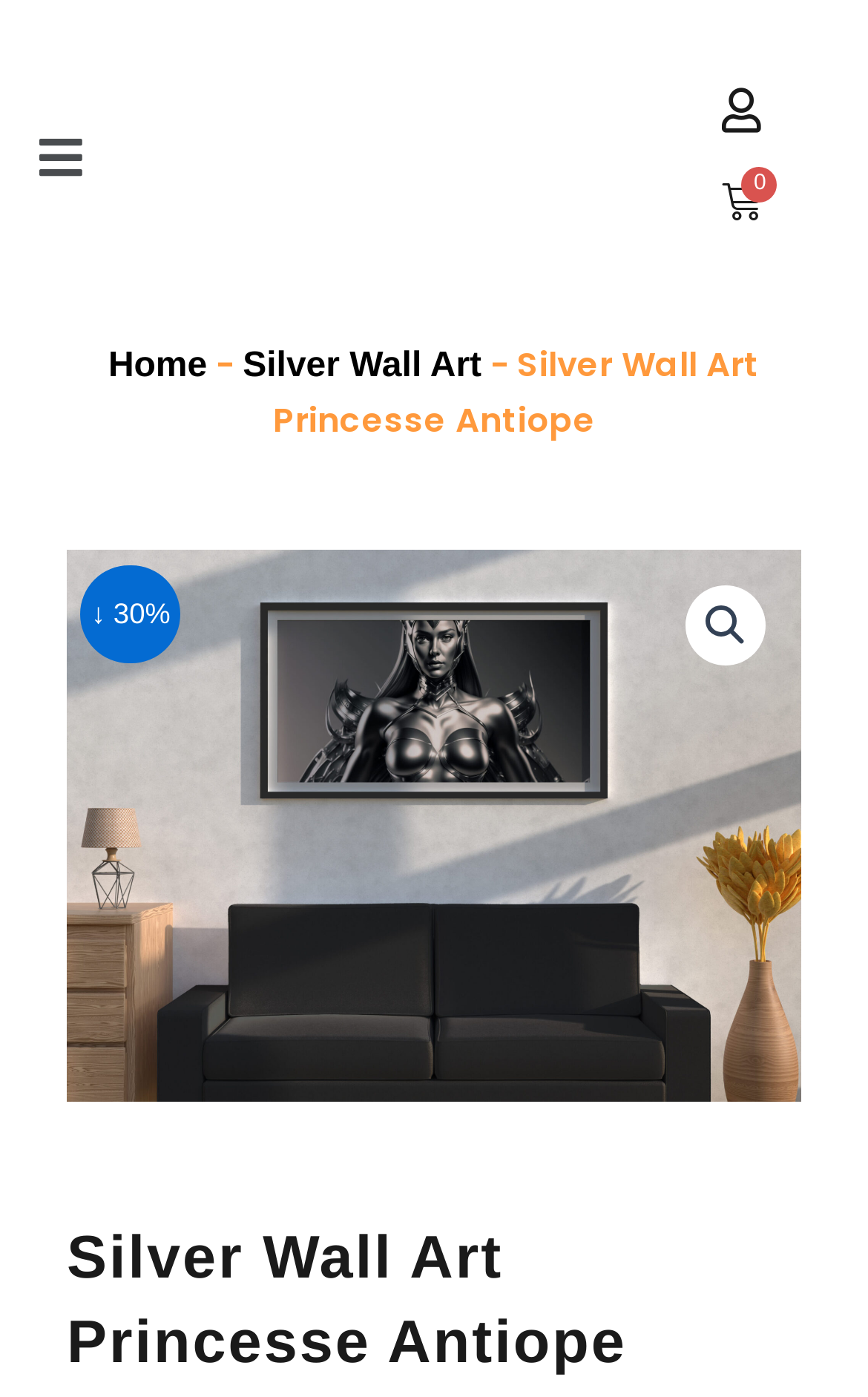Ascertain the bounding box coordinates for the UI element detailed here: "Home". The coordinates should be provided as [left, top, right, bottom] with each value being a float between 0 and 1.

[0.125, 0.249, 0.239, 0.276]